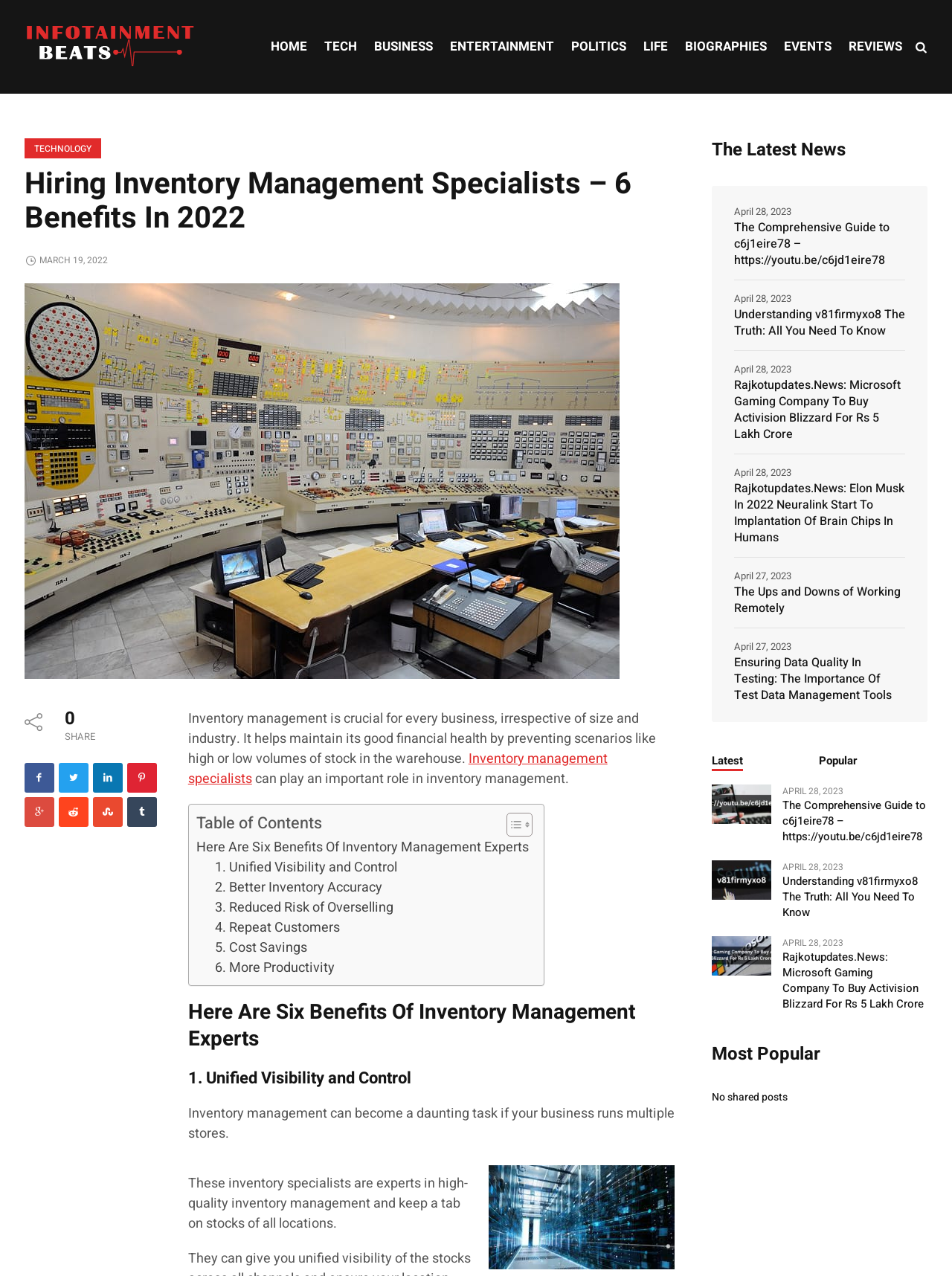Could you provide the bounding box coordinates for the portion of the screen to click to complete this instruction: "Read about Unified Visibility and Control"?

[0.226, 0.672, 0.418, 0.688]